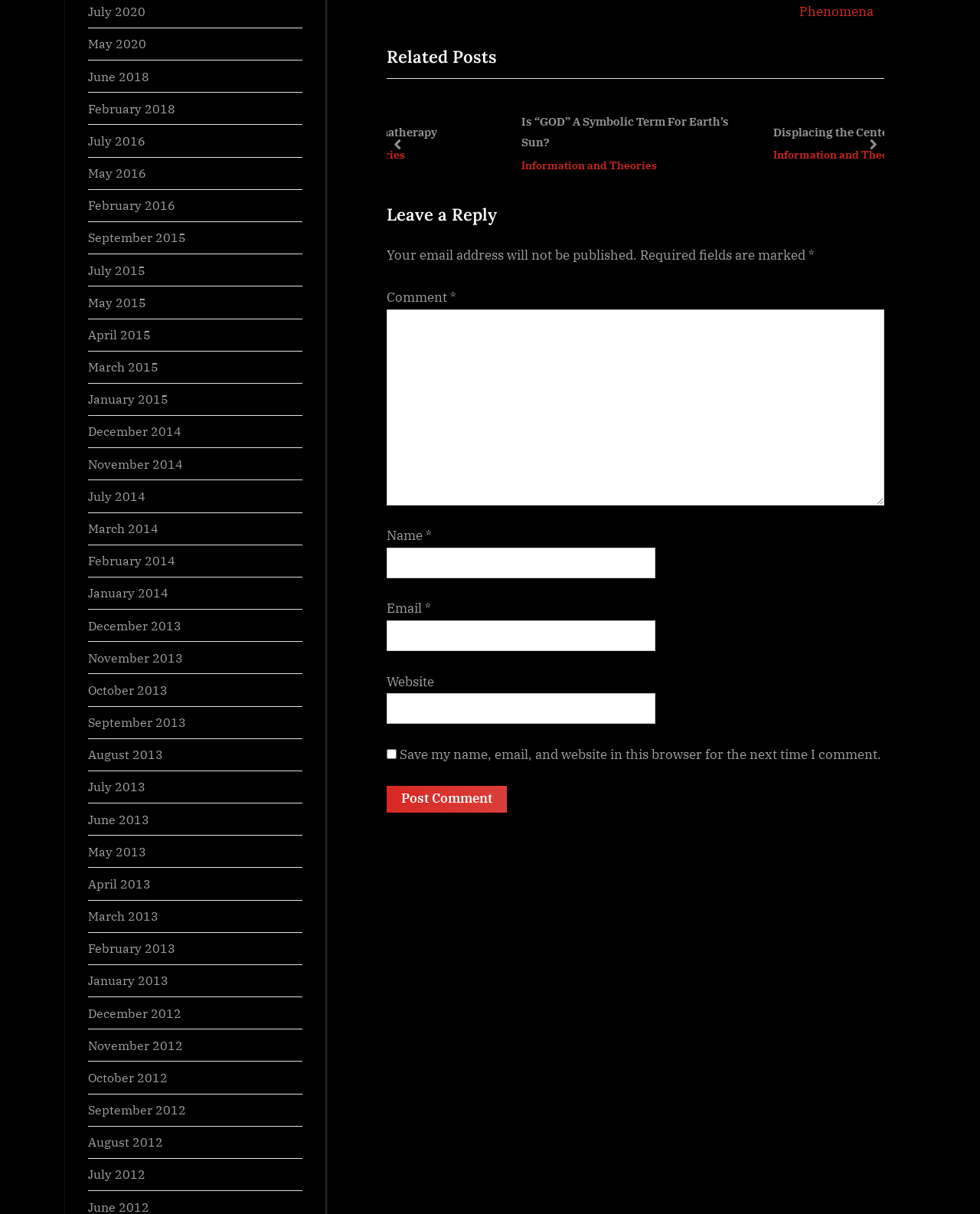Locate the bounding box coordinates of the clickable area to execute the instruction: "Click on the 'Post Comment' button". Provide the coordinates as four float numbers between 0 and 1, represented as [left, top, right, bottom].

[0.395, 0.647, 0.517, 0.67]